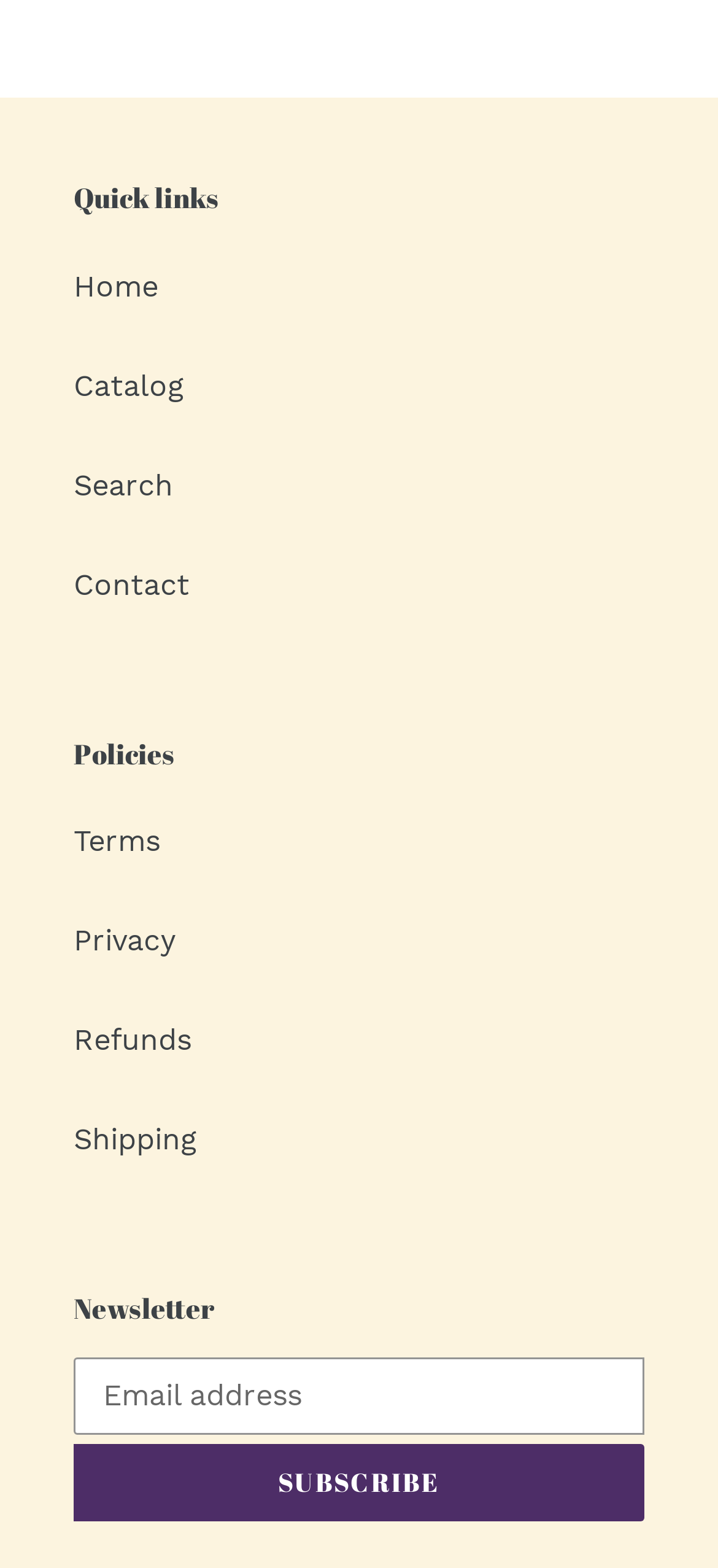Give the bounding box coordinates for the element described as: "Refunds".

[0.103, 0.652, 0.267, 0.675]